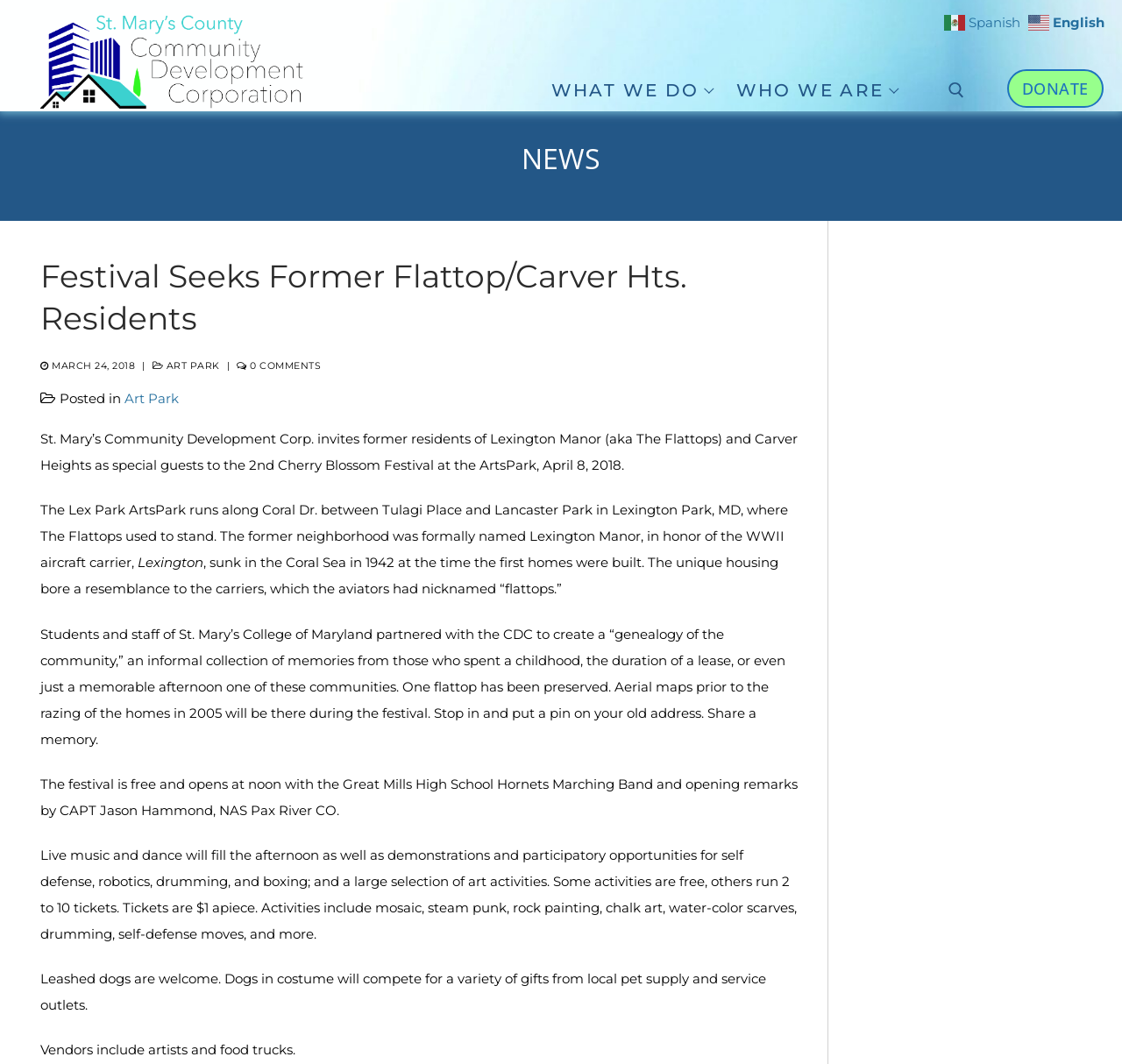Please locate the bounding box coordinates of the region I need to click to follow this instruction: "Visit St. Mary’s CDC website".

[0.036, 0.012, 0.27, 0.105]